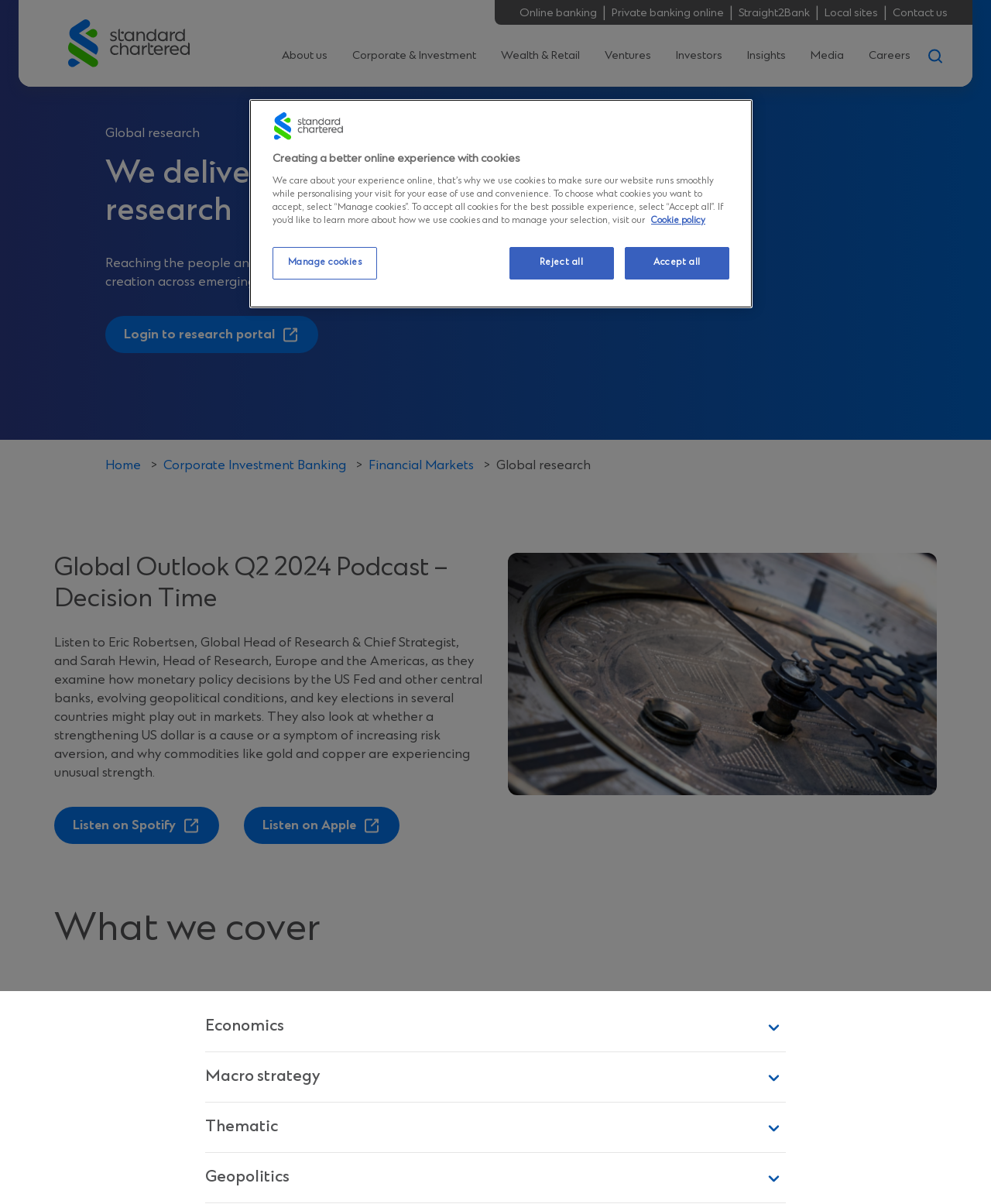Present a detailed account of what is displayed on the webpage.

The webpage is titled "Global research | Standard Chartered" and has a prominent logo at the top left corner. Below the logo, there are several links to different sections of the website, including "Online banking", "Private banking online", "Straight2Bank", "Local sites", and "Contact us". 

To the right of these links, there is a navigation menu with links to various categories such as "About us", "Corporate & Investment", "Wealth & Retail", "Ventures", "Investors", "Insights", "Media", and "Careers". 

Below the navigation menu, there is a section with a heading "We deliver differentiated research" and a brief description of the research focus. There are also links to "Login to research portal" and "Home", as well as a dropdown menu with options for "Corporate Investment Banking" and "Financial Markets". 

The main content of the page is a podcast section, featuring an image of a watch face and a heading "Global Outlook Q2 2024 Podcast – Decision Time". There is a brief summary of the podcast, which discusses monetary policy decisions, geopolitical conditions, and market trends. Below the summary, there are links to listen to the podcast on Spotify and Apple. 

Further down the page, there is a section titled "What we cover" with several dropdown menus labeled "Economics", "Macro strategy", "Thematic", and "Geopolitics". 

At the bottom of the page, there is a cookie banner with a heading "Creating a better online experience with cookies" and a brief description of the website's cookie policy. There are buttons to "Reject all", "Accept all", or "Manage cookies" to customize cookie settings.